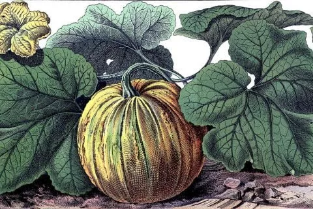Can you give a detailed response to the following question using the information from the image? What does the devouring gourd symbolize?

According to the caption, the devouring gourd is symbolically significant and represents themes of nourishment and caution, highlighting its importance in Bantu folklore and cultural narratives.